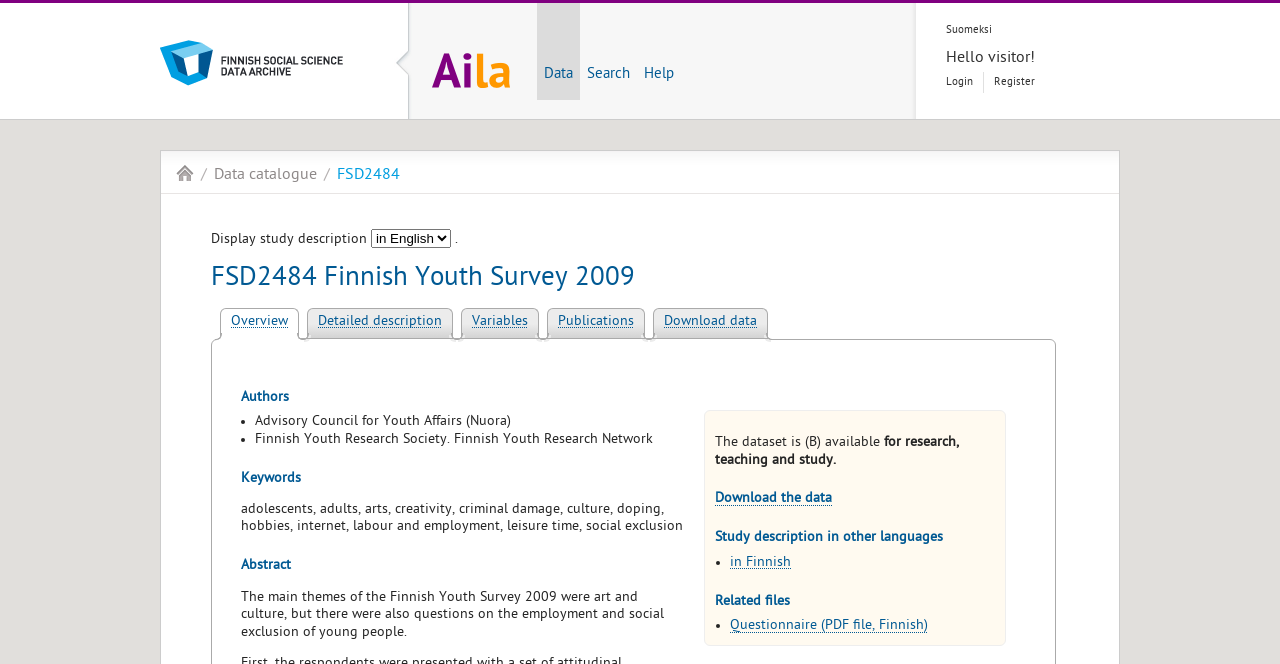What is the name of the data service?
From the screenshot, provide a brief answer in one word or phrase.

Aila Data Service